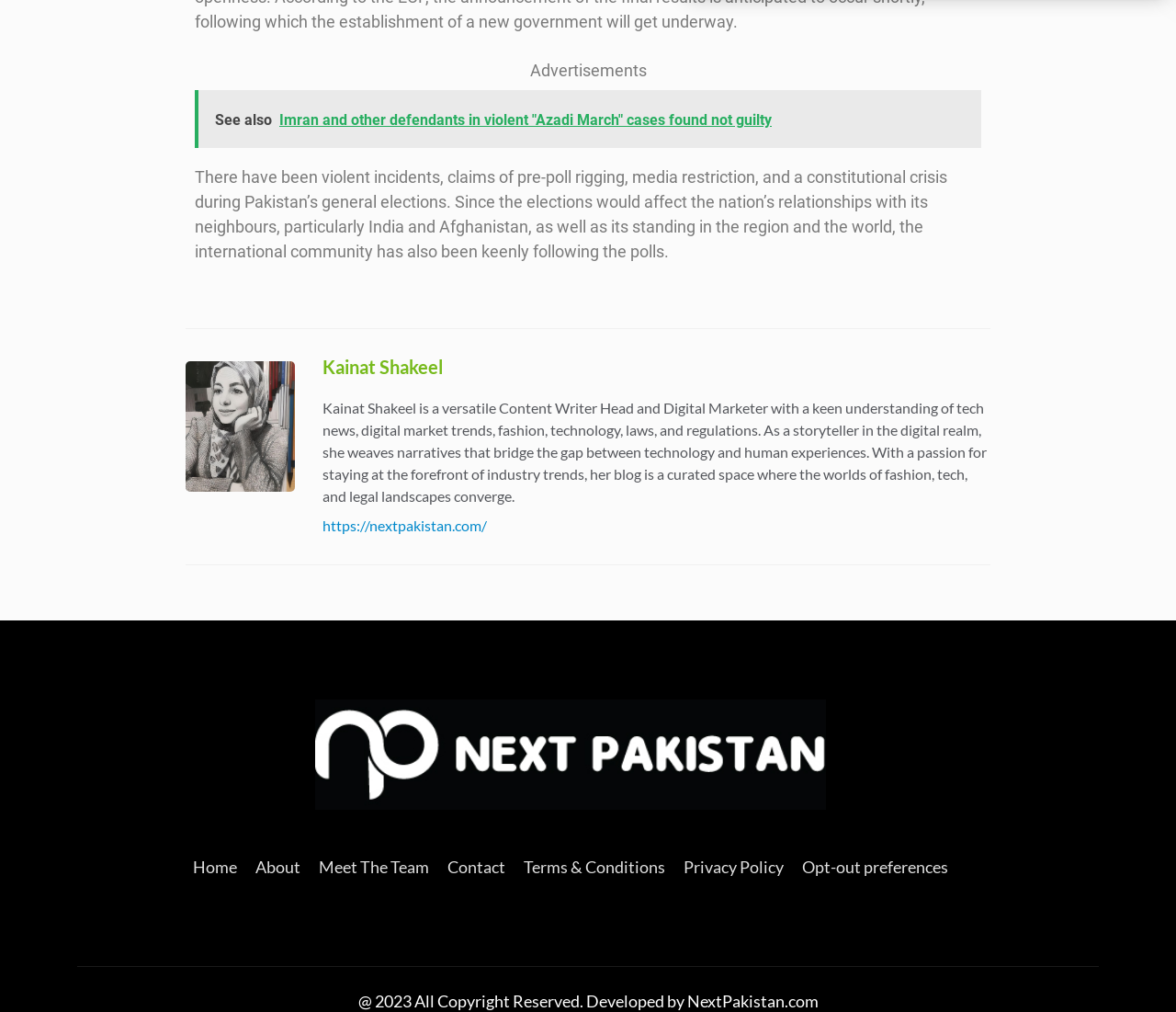What is Kainat Shakeel's profession?
Carefully analyze the image and provide a detailed answer to the question.

Based on the webpage, Kainat Shakeel is described as a 'versatile Content Writer Head and Digital Marketer' in the paragraph below her name, indicating that her profession is a content writer.